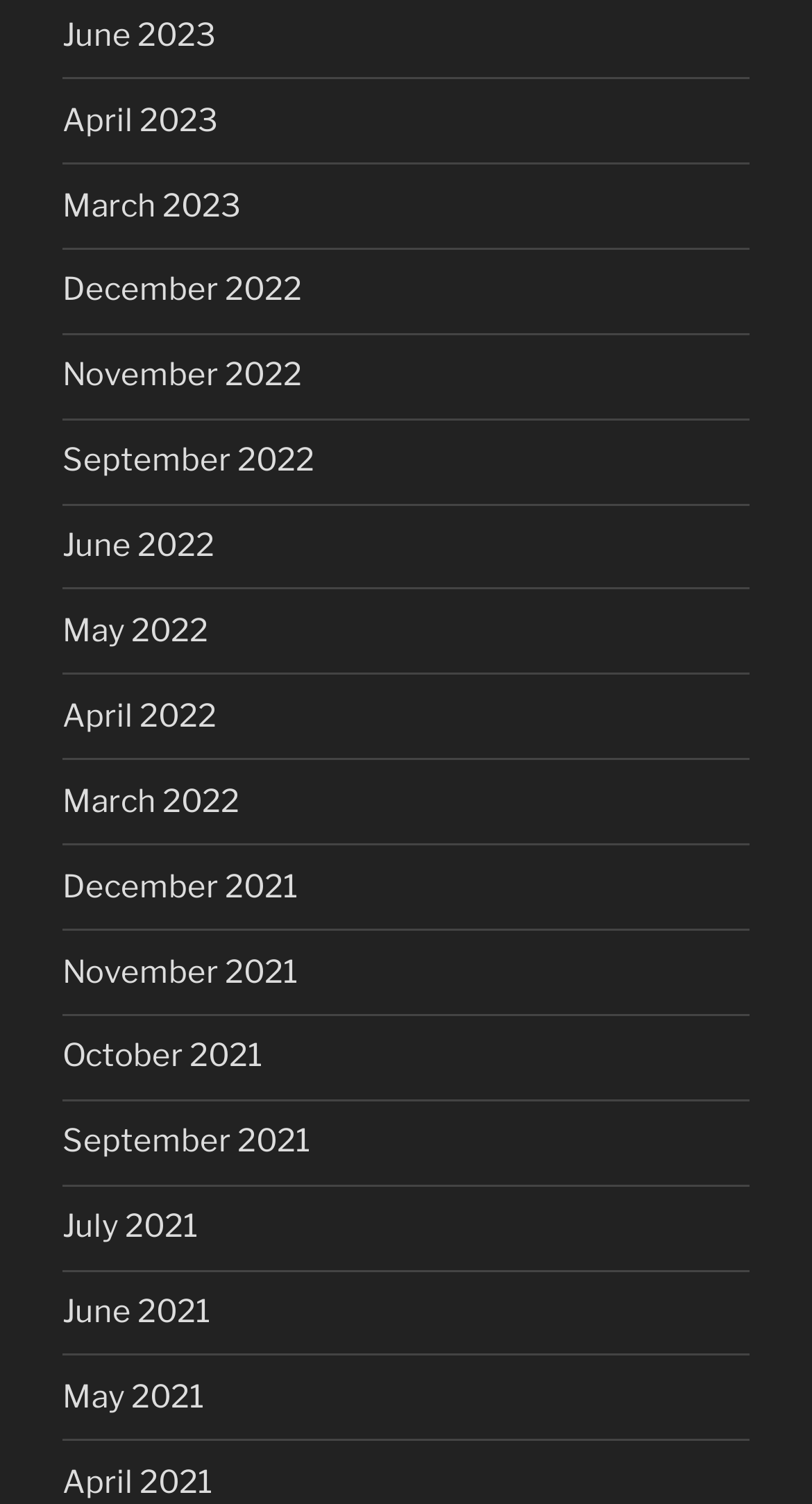Determine the bounding box coordinates (top-left x, top-left y, bottom-right x, bottom-right y) of the UI element described in the following text: September 2022

[0.077, 0.294, 0.387, 0.319]